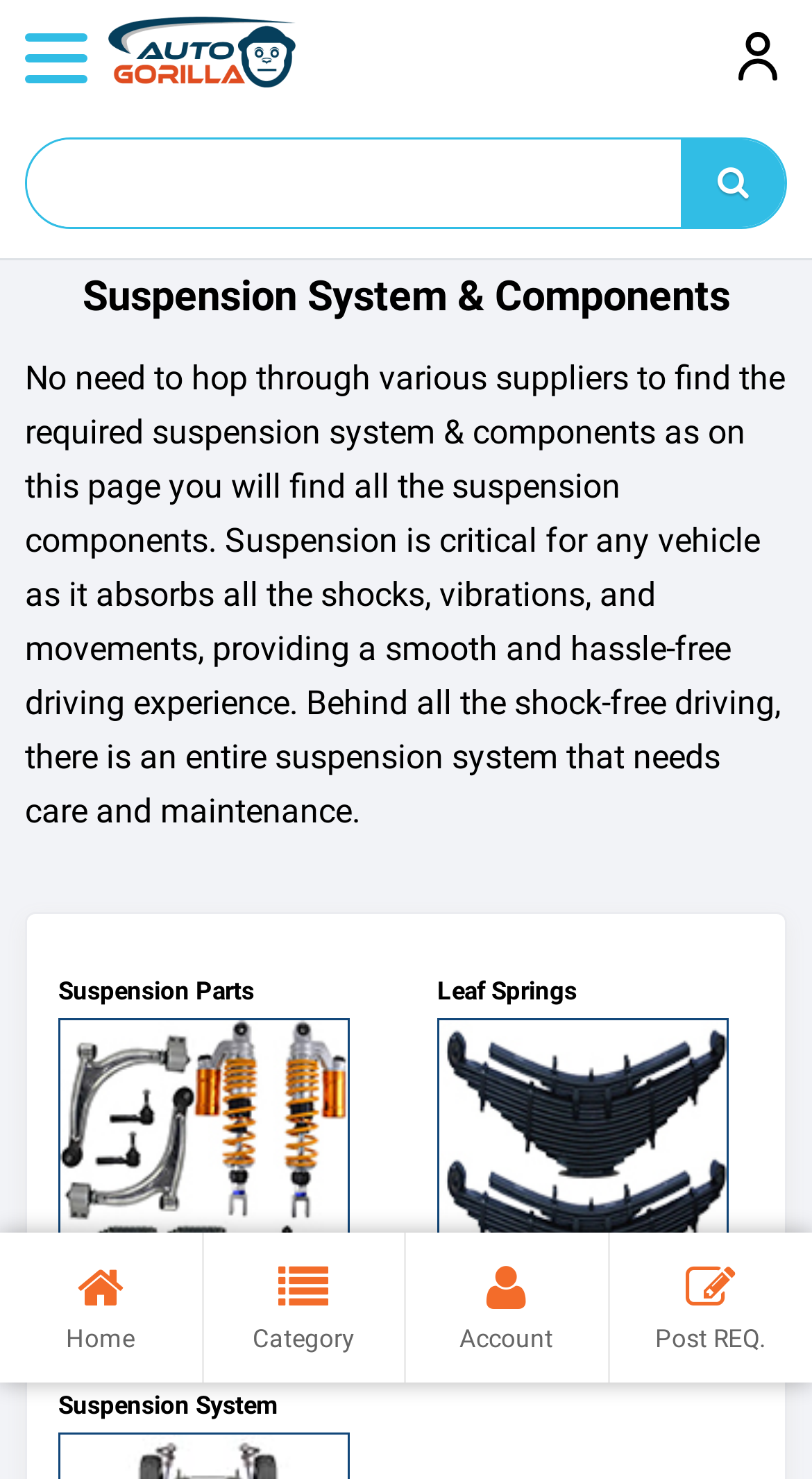Summarize the webpage comprehensively, mentioning all visible components.

The webpage is about Suspension System & Components, with a prominent logo of Autogorilla at the top left corner. Below the logo, there is a search bar with a button on the right side. On the top right corner, there is a small icon with no description.

The main content of the webpage is divided into sections. At the top, there is a heading "Suspension System & Components" followed by a paragraph of text that explains the importance of suspension systems in vehicles. 

Below the paragraph, there are three sections with links and images. The first section is about "Suspension Parts" with an image on the left and a link on the right. The second section is about "Leaf Springs" with an image on the right and a link on the left. The third section is about "Suspension System" with an image on the left and a link on the right. 

At the bottom of the webpage, there is a navigation menu with four links: "Home", "Category", "Account", and "Post REQ.".